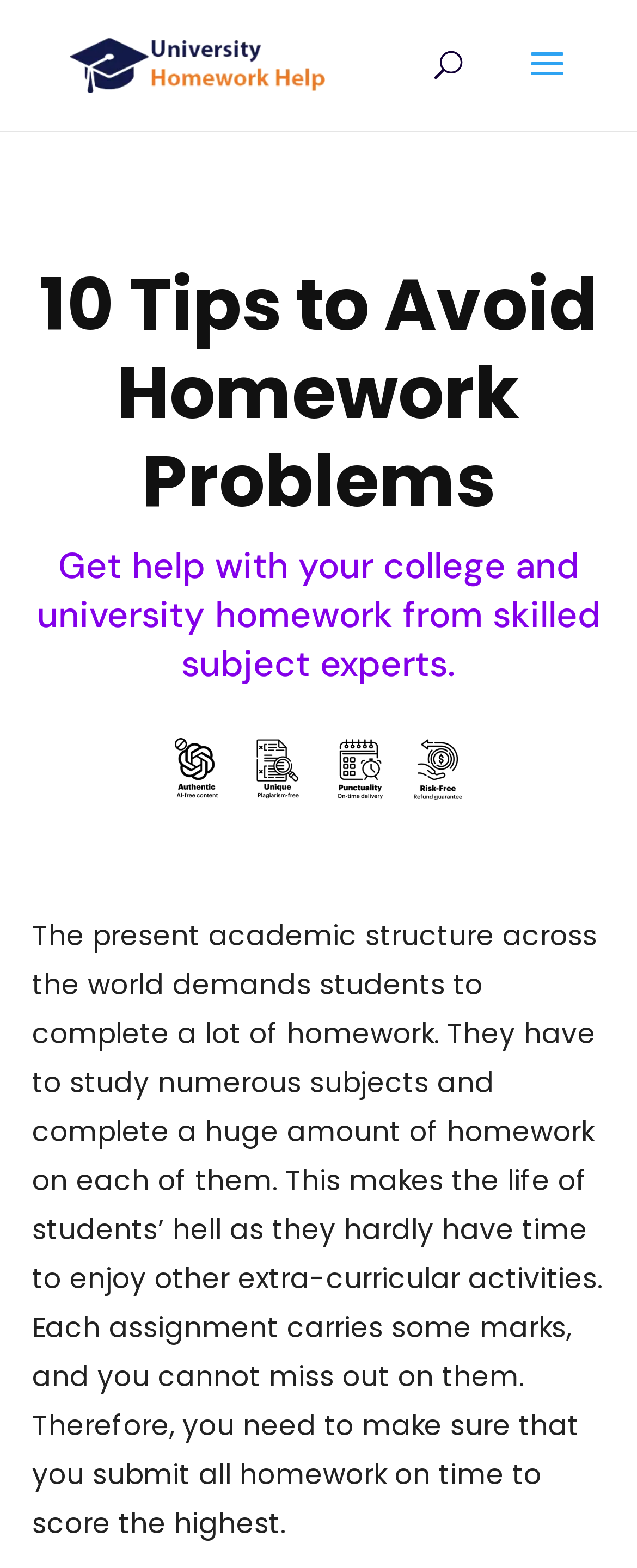Answer the question in one word or a short phrase:
What is the tone of the webpage content?

Advisory